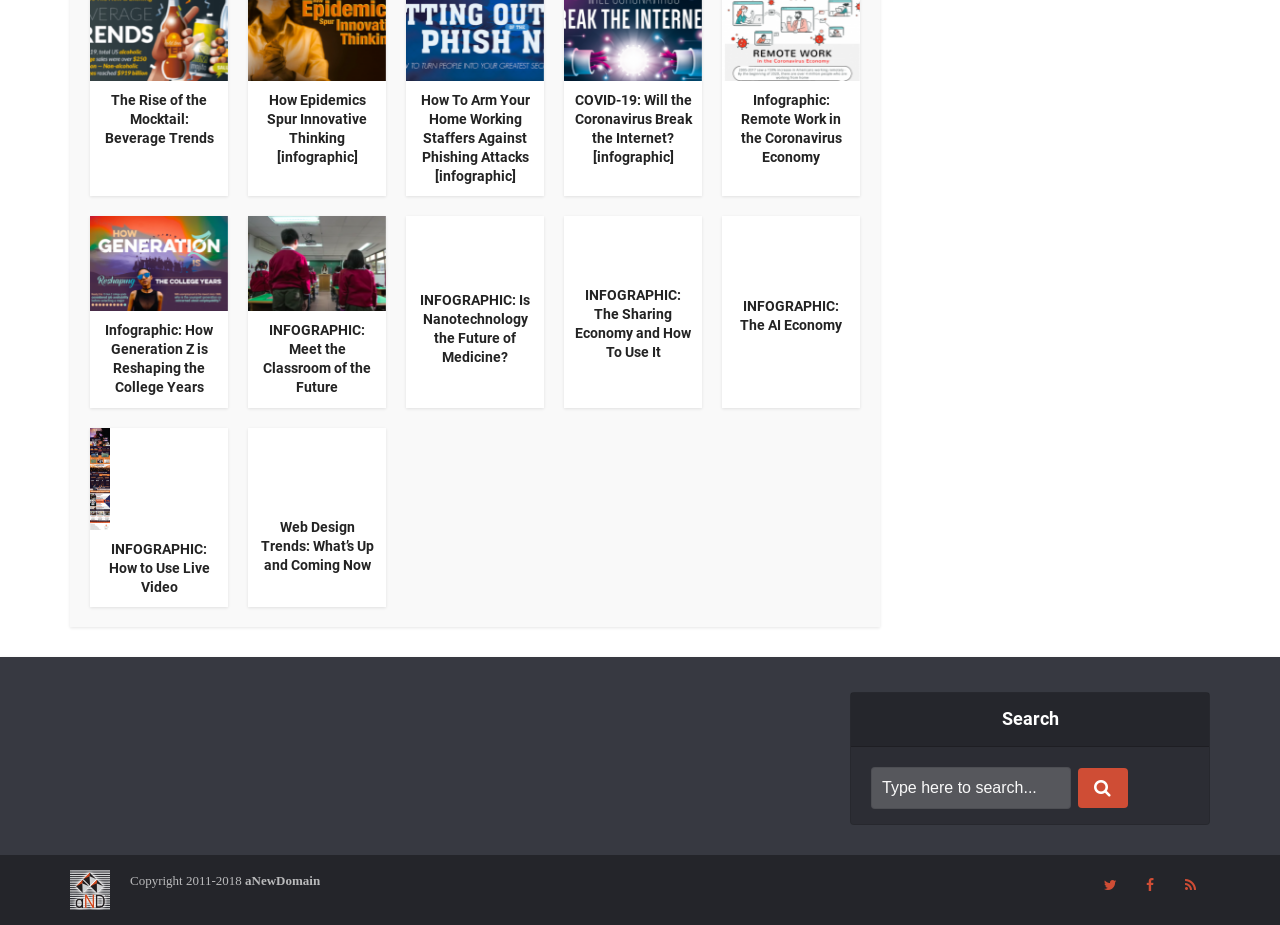Find the bounding box coordinates of the clickable area required to complete the following action: "Click on the 'The Rise of the Mocktail: Beverage Trends' link".

[0.082, 0.1, 0.167, 0.158]